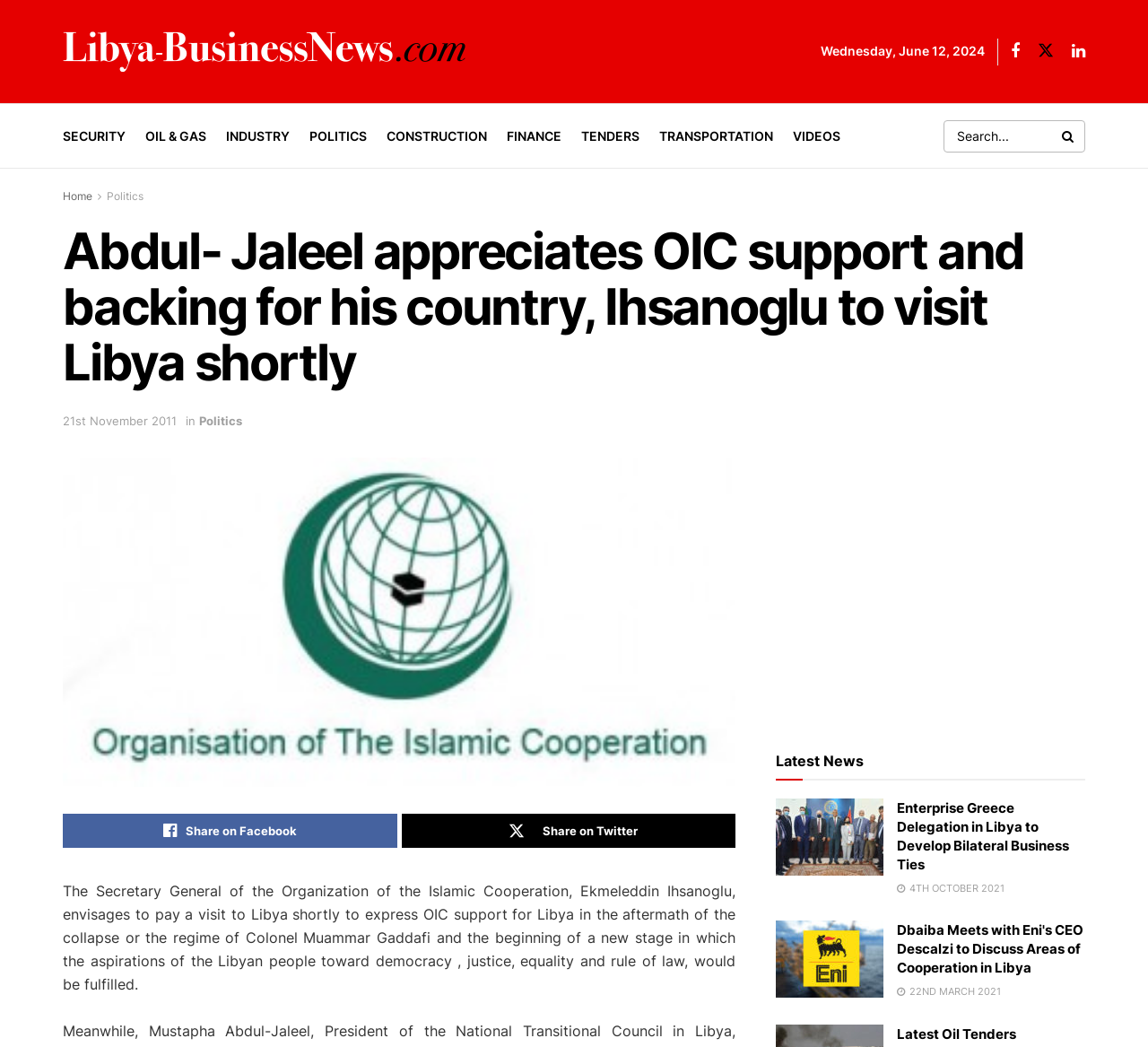Locate the bounding box coordinates of the clickable part needed for the task: "Visit the home page".

[0.055, 0.181, 0.08, 0.194]